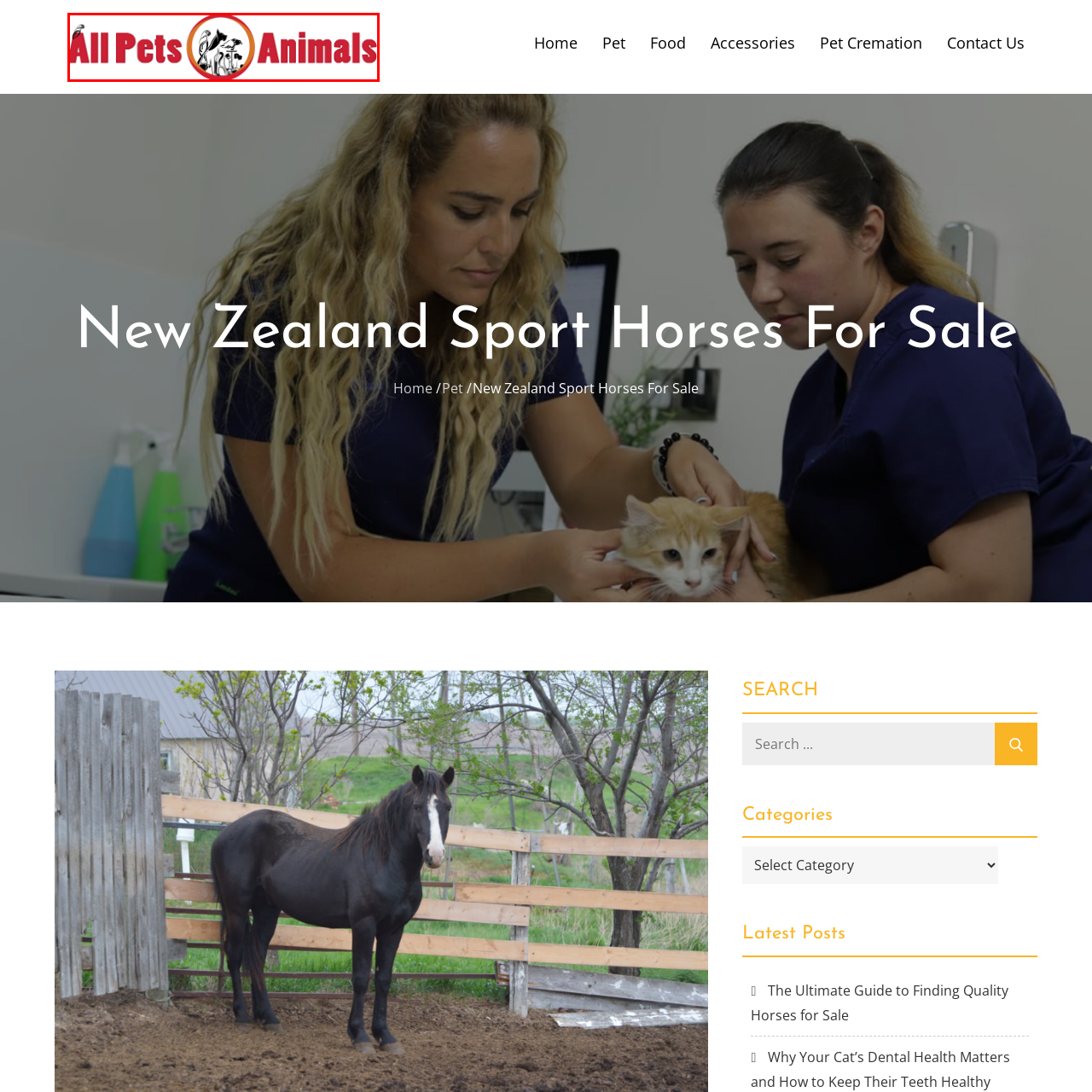What shape is the emblem in the logo?
Inspect the image enclosed by the red bounding box and provide a detailed and comprehensive answer to the question.

The caption describes the emblem as being within a circular emblem, indicating that the shape of the emblem is circular.